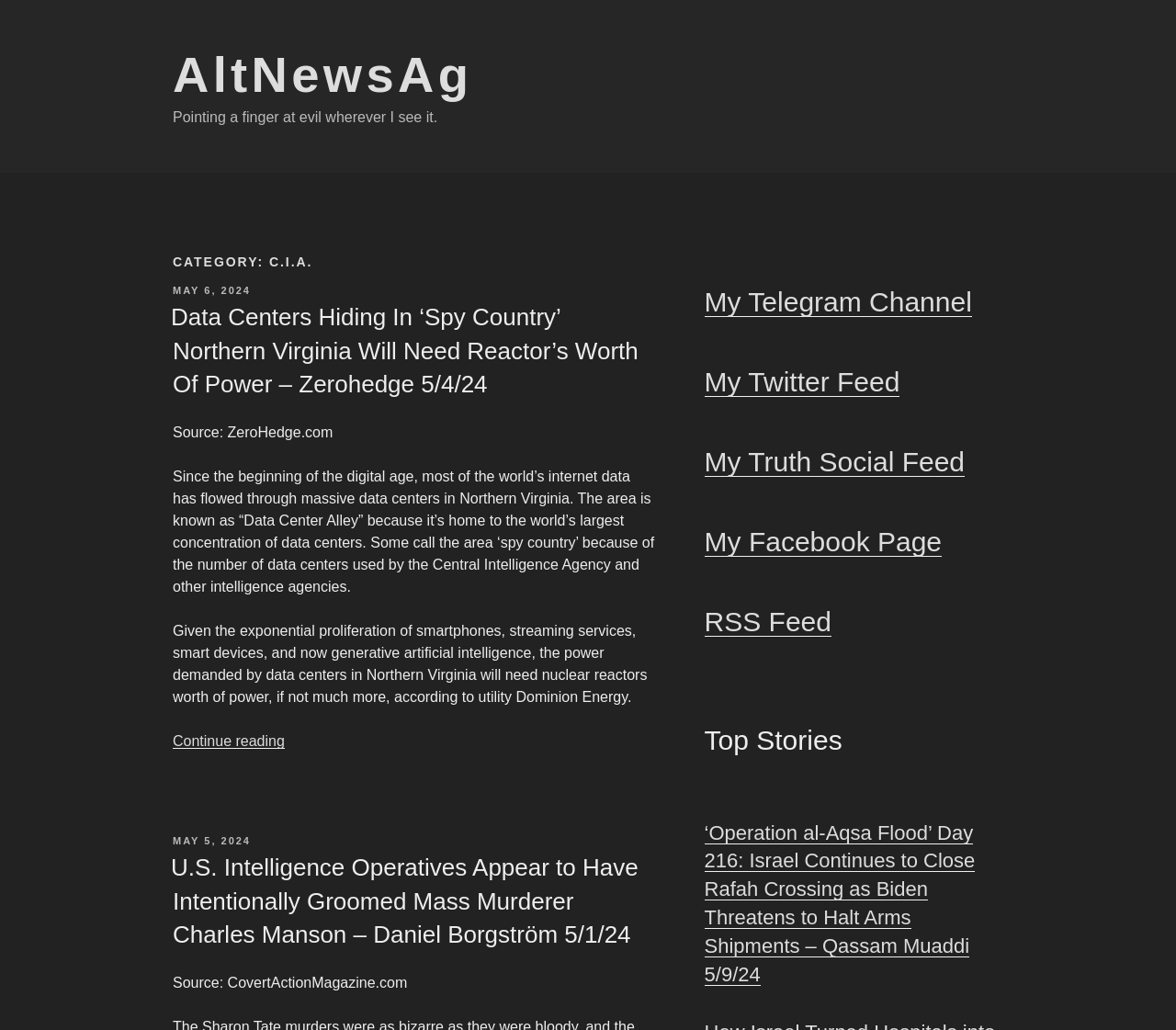Please identify the bounding box coordinates of the clickable region that I should interact with to perform the following instruction: "Check the 'Top Stories'". The coordinates should be expressed as four float numbers between 0 and 1, i.e., [left, top, right, bottom].

[0.599, 0.7, 0.853, 0.738]